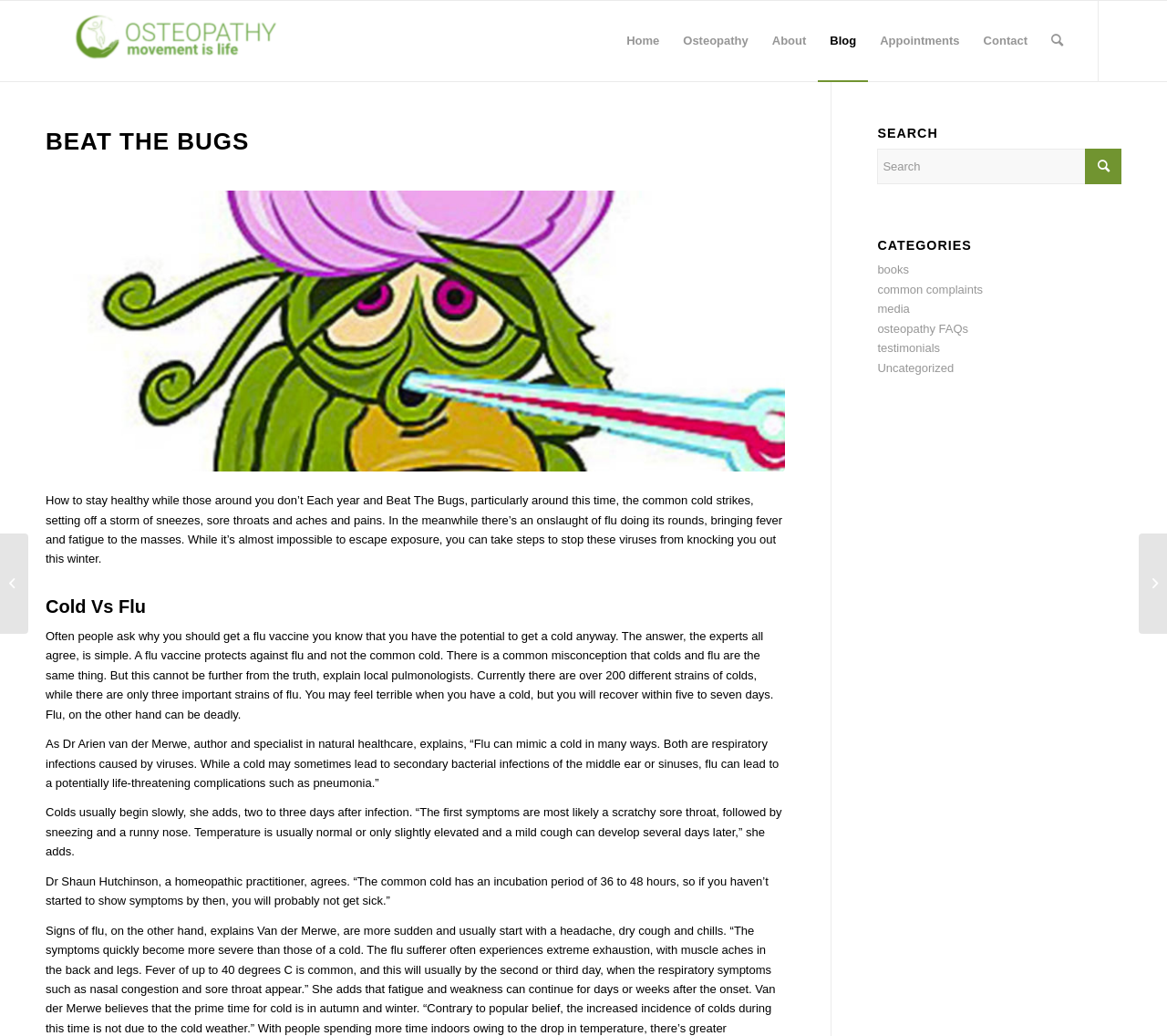Identify the bounding box coordinates of the region that should be clicked to execute the following instruction: "Log in to reply to the post".

None